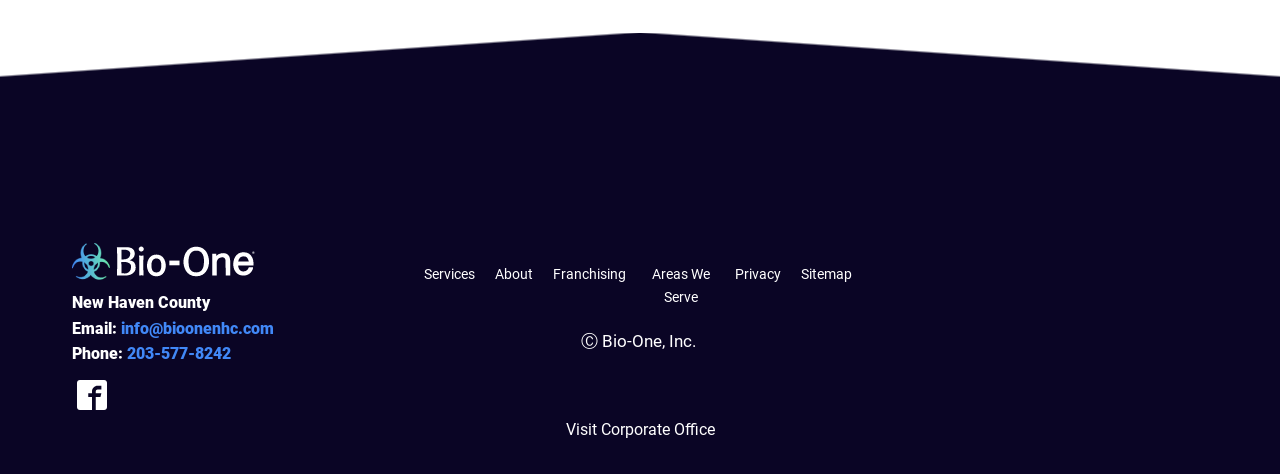Respond with a single word or phrase to the following question:
What is the copyright information?

Bio-One, Inc.